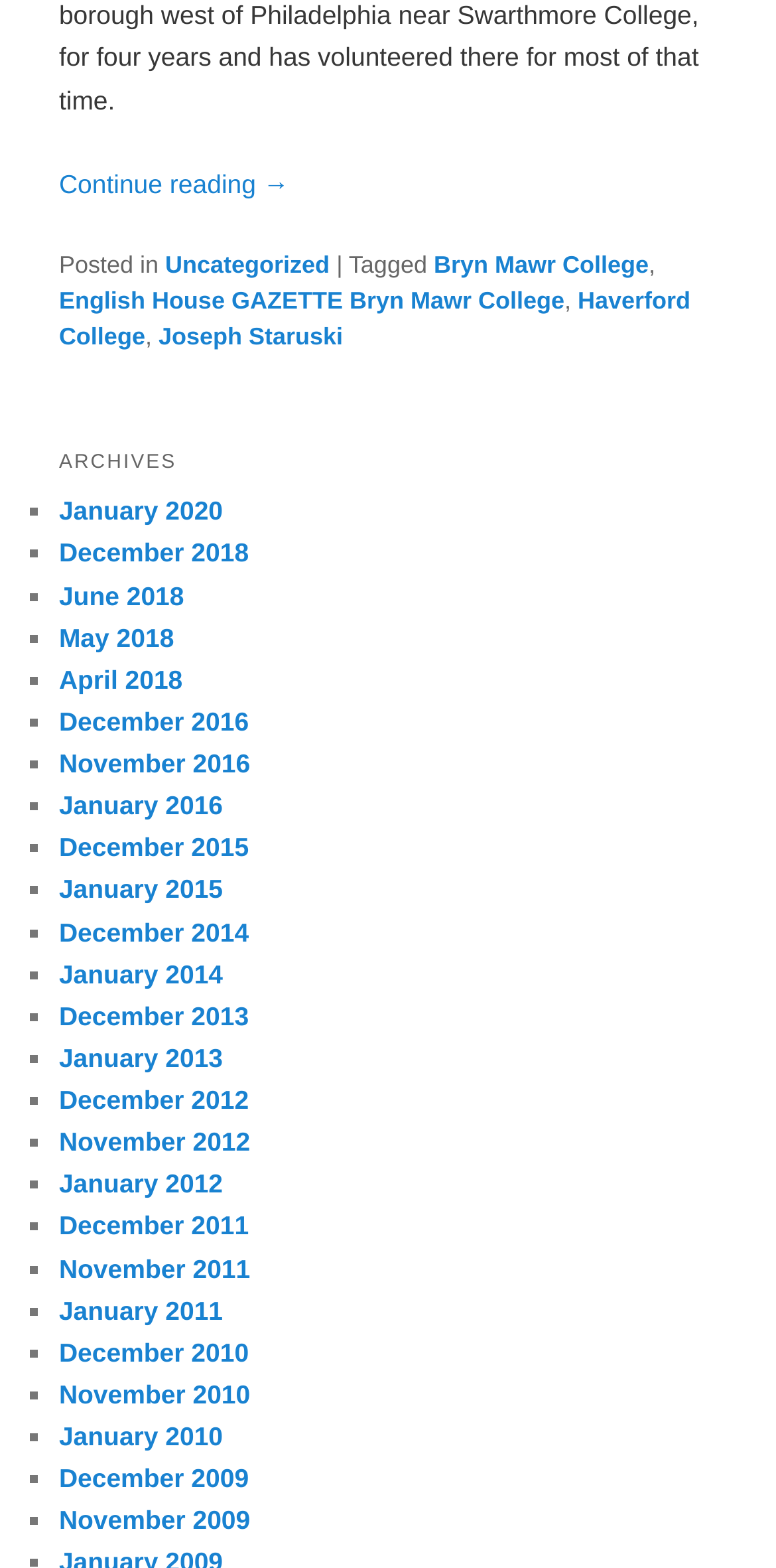Determine the bounding box for the UI element that matches this description: "April 2018".

[0.076, 0.424, 0.235, 0.443]